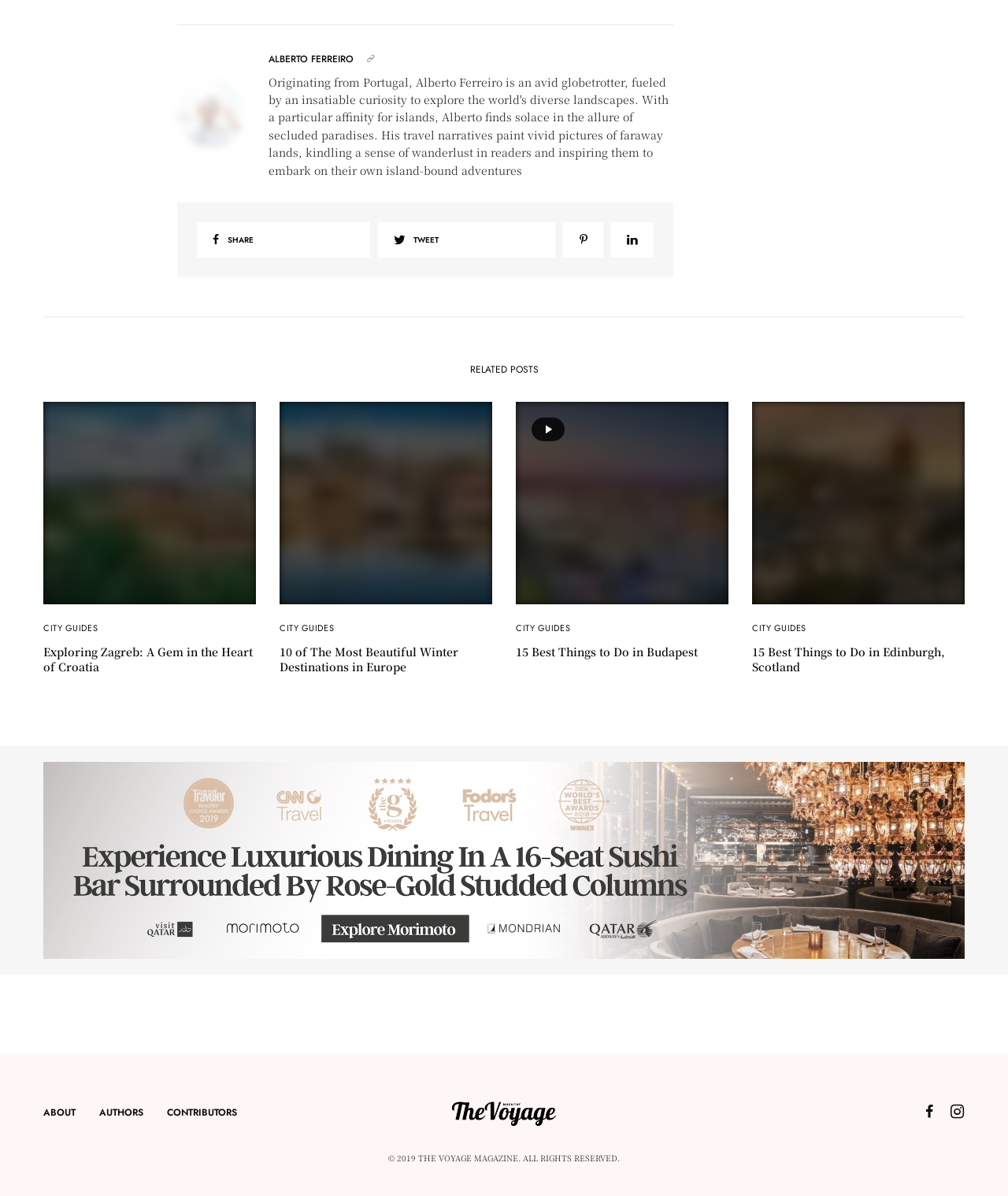For the following element description, predict the bounding box coordinates in the format (top-left x, top-left y, bottom-right x, bottom-right y). All values should be floating point numbers between 0 and 1. Description: City Guides

[0.043, 0.519, 0.097, 0.53]